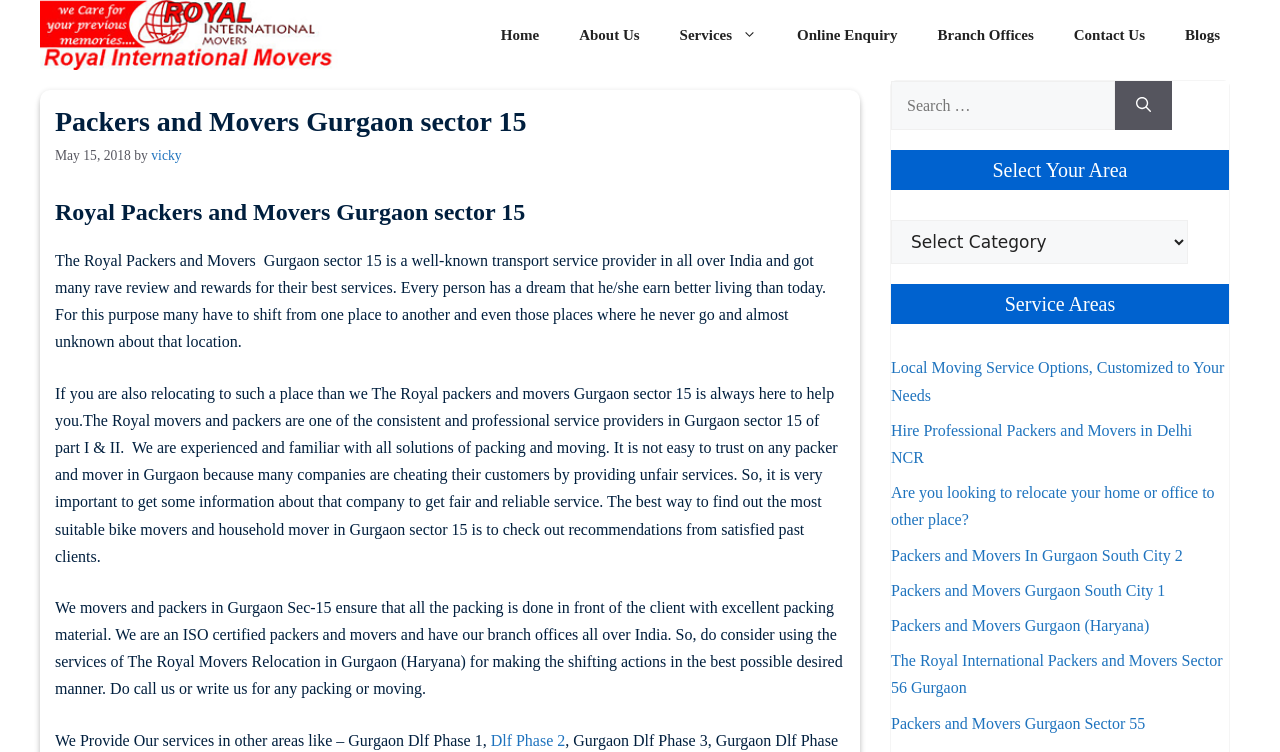Identify the bounding box coordinates for the UI element described as: "Dlf Phase 2".

[0.38, 0.973, 0.442, 0.996]